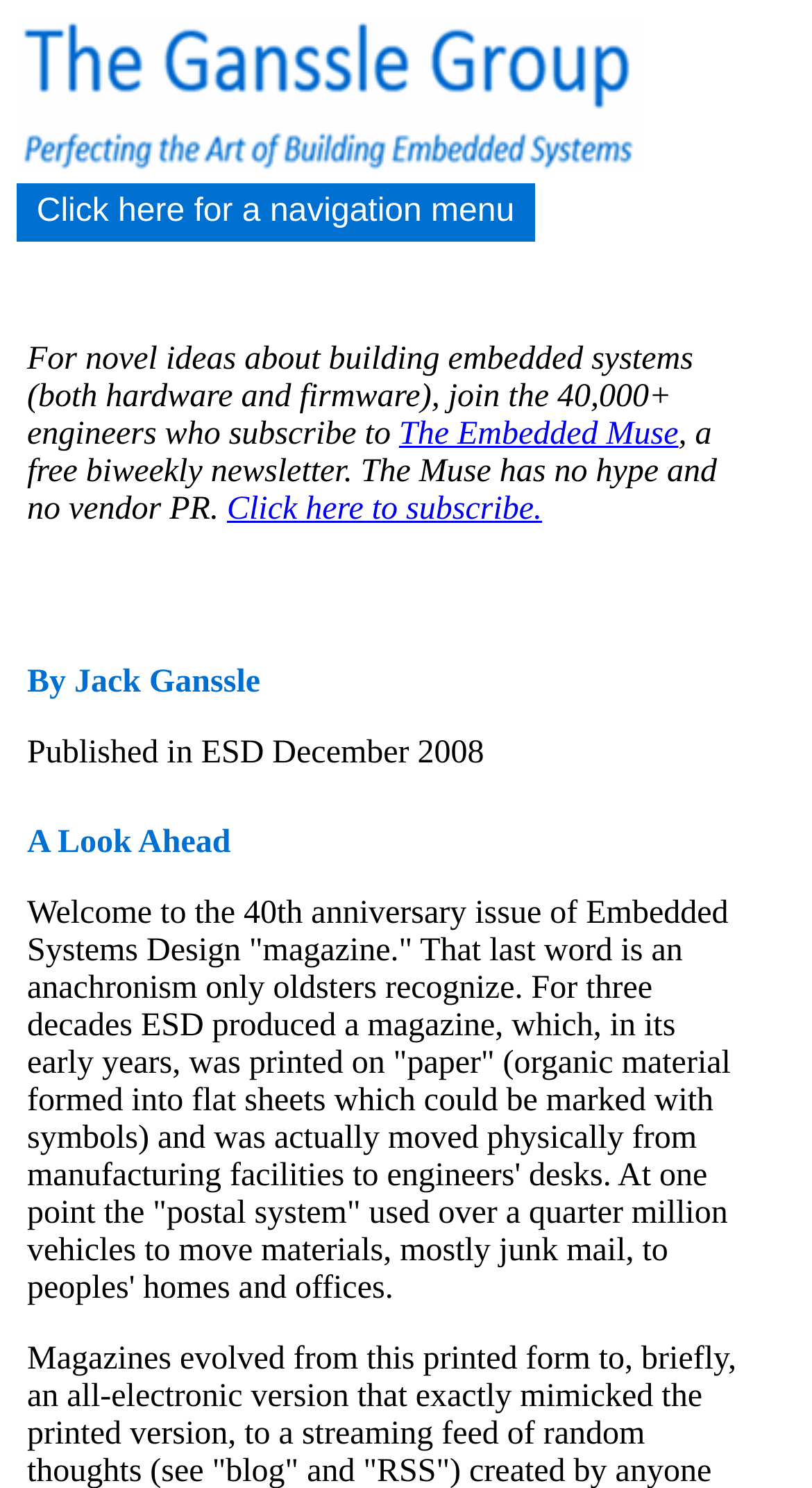Please give a one-word or short phrase response to the following question: 
What is the name of the logo?

The Ganssle Group